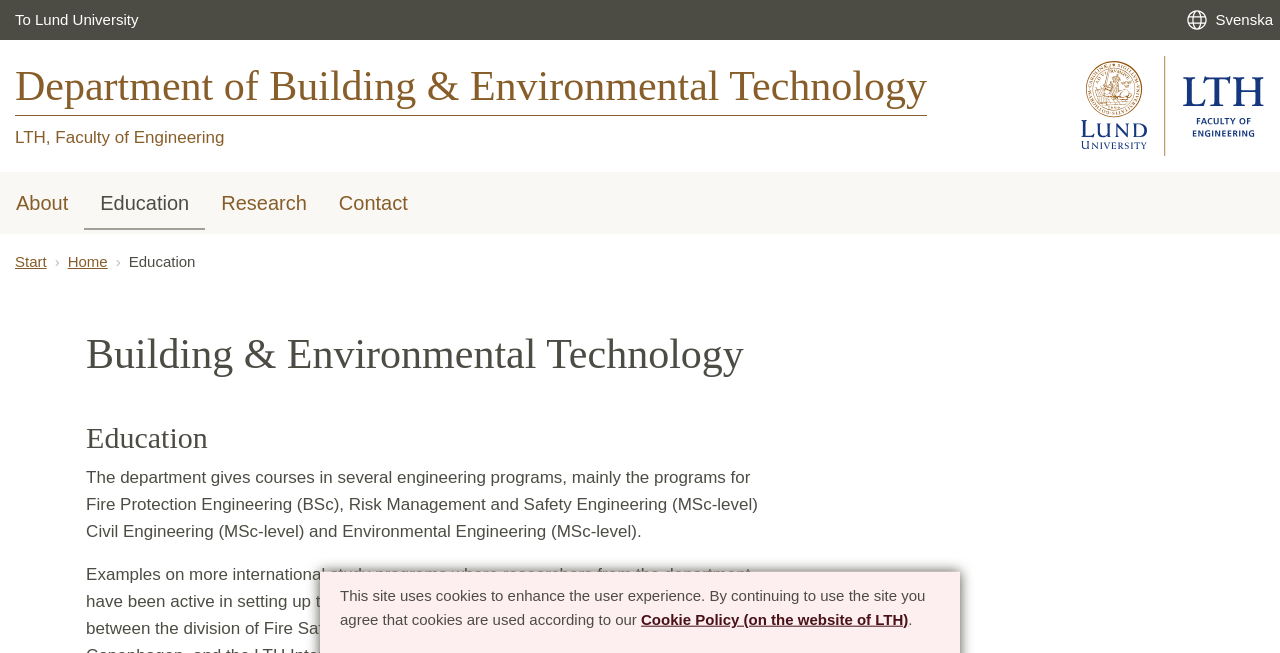Determine the bounding box coordinates of the clickable element to achieve the following action: 'learn about Education'. Provide the coordinates as four float values between 0 and 1, formatted as [left, top, right, bottom].

[0.066, 0.275, 0.16, 0.348]